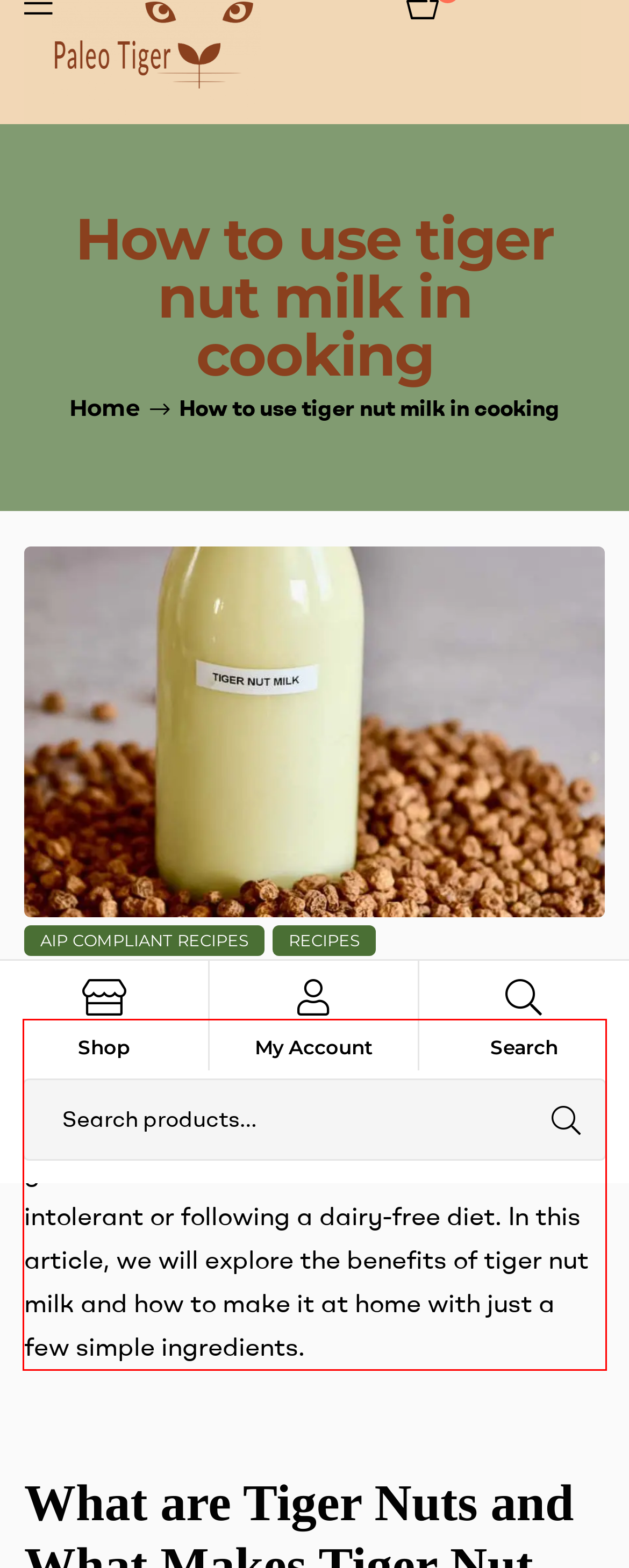You are given a screenshot showing a webpage with a red bounding box. Perform OCR to capture the text within the red bounding box.

Tiger nut milk is a delicious and nutritious alternative to traditional dairy milk. Made from ground tiger nuts, this creamy, sweet drink is a great choice for those who are lactose intolerant or following a dairy-free diet. In this article, we will explore the benefits of tiger nut milk and how to make it at home with just a few simple ingredients.